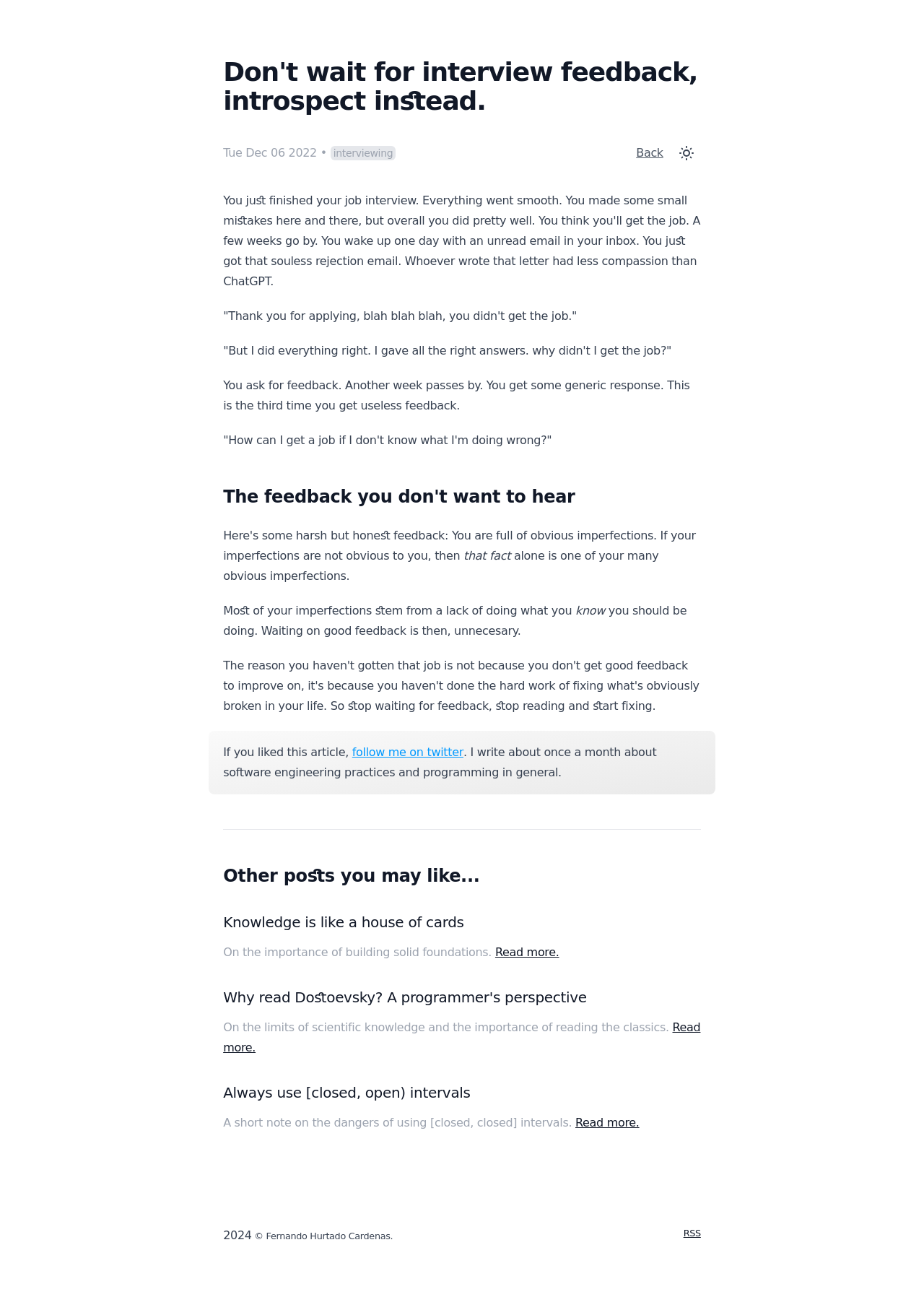Locate the bounding box coordinates of the clickable area to execute the instruction: "Follow the author on Twitter". Provide the coordinates as four float numbers between 0 and 1, represented as [left, top, right, bottom].

[0.381, 0.575, 0.502, 0.585]